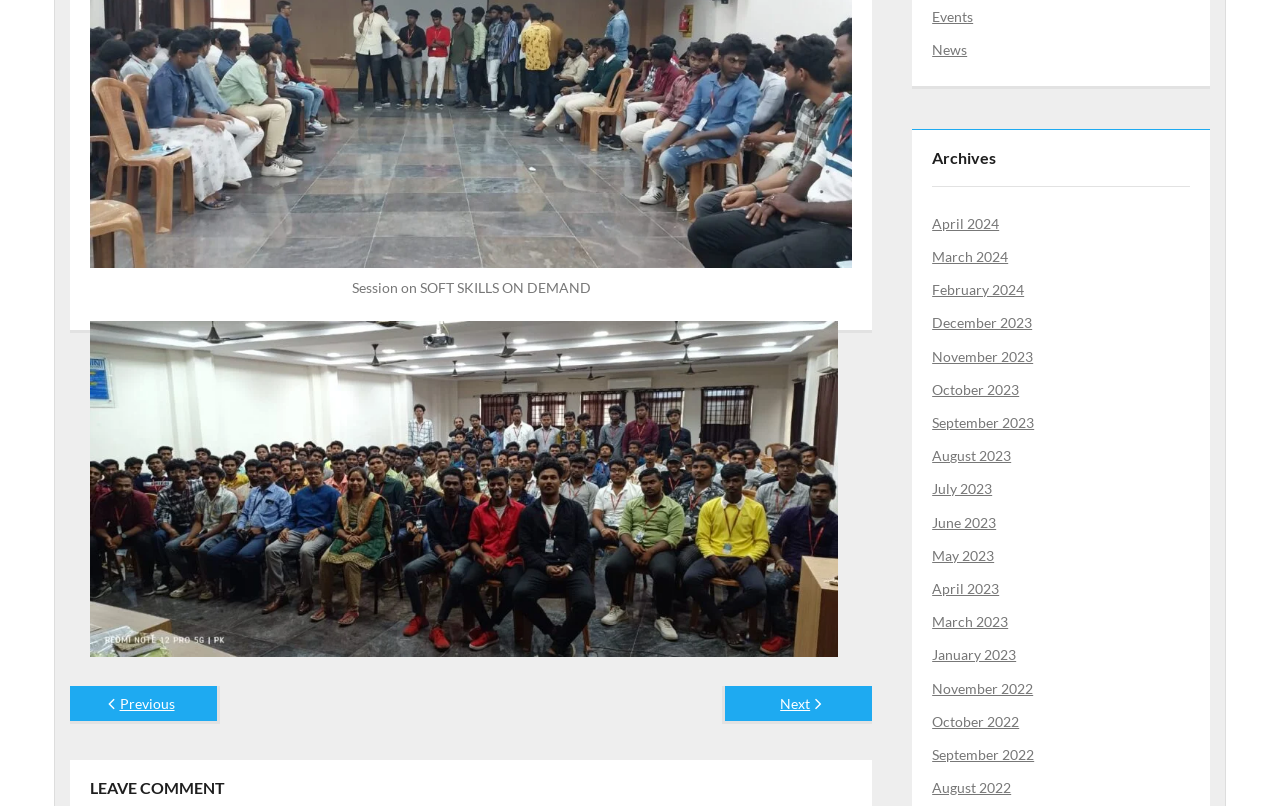Given the element description November 2023, identify the bounding box coordinates for the UI element on the webpage screenshot. The format should be (top-left x, top-left y, bottom-right x, bottom-right y), with values between 0 and 1.

[0.728, 0.421, 0.807, 0.463]